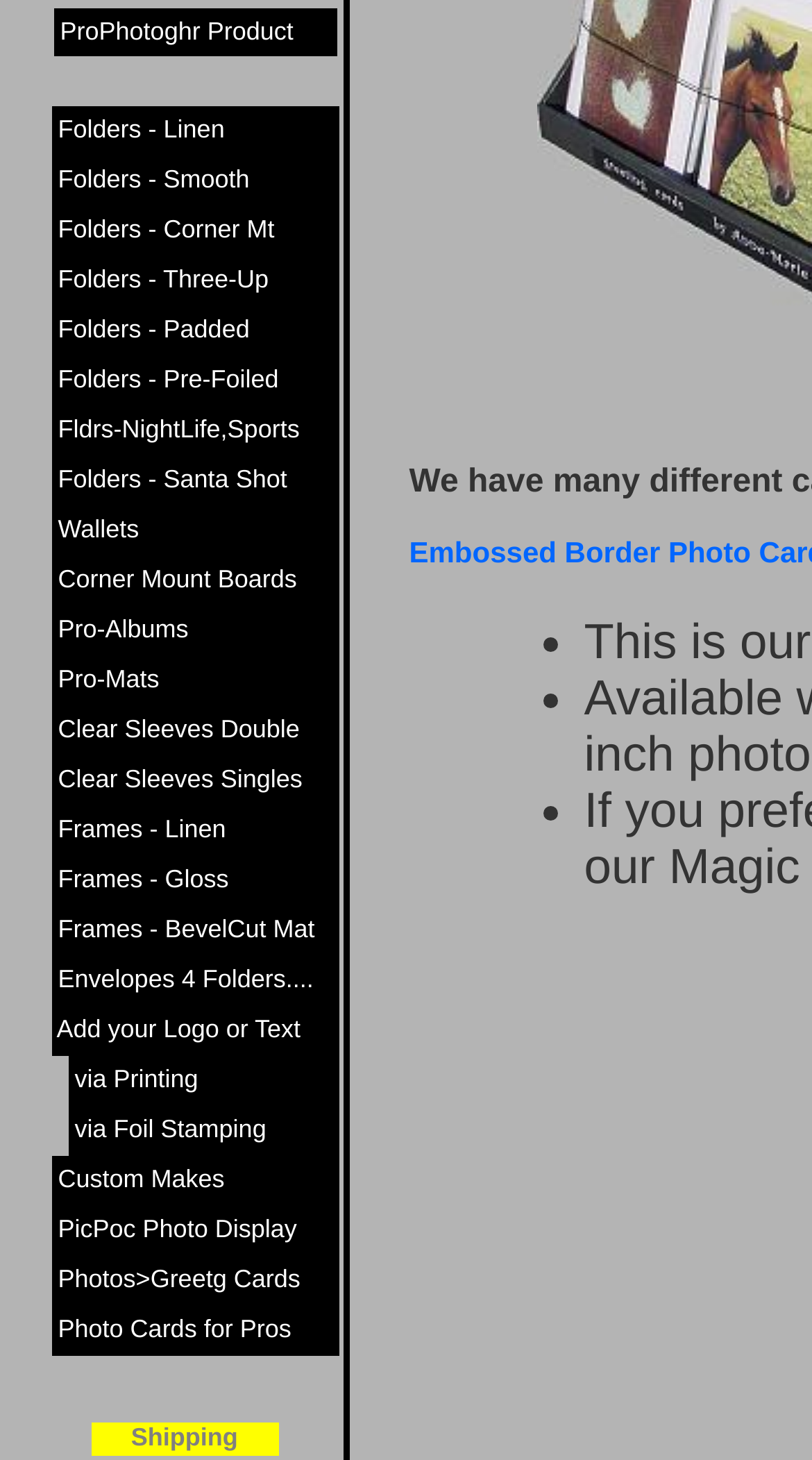Using the format (top-left x, top-left y, bottom-right x, bottom-right y), and given the element description, identify the bounding box coordinates within the screenshot: Read More

None